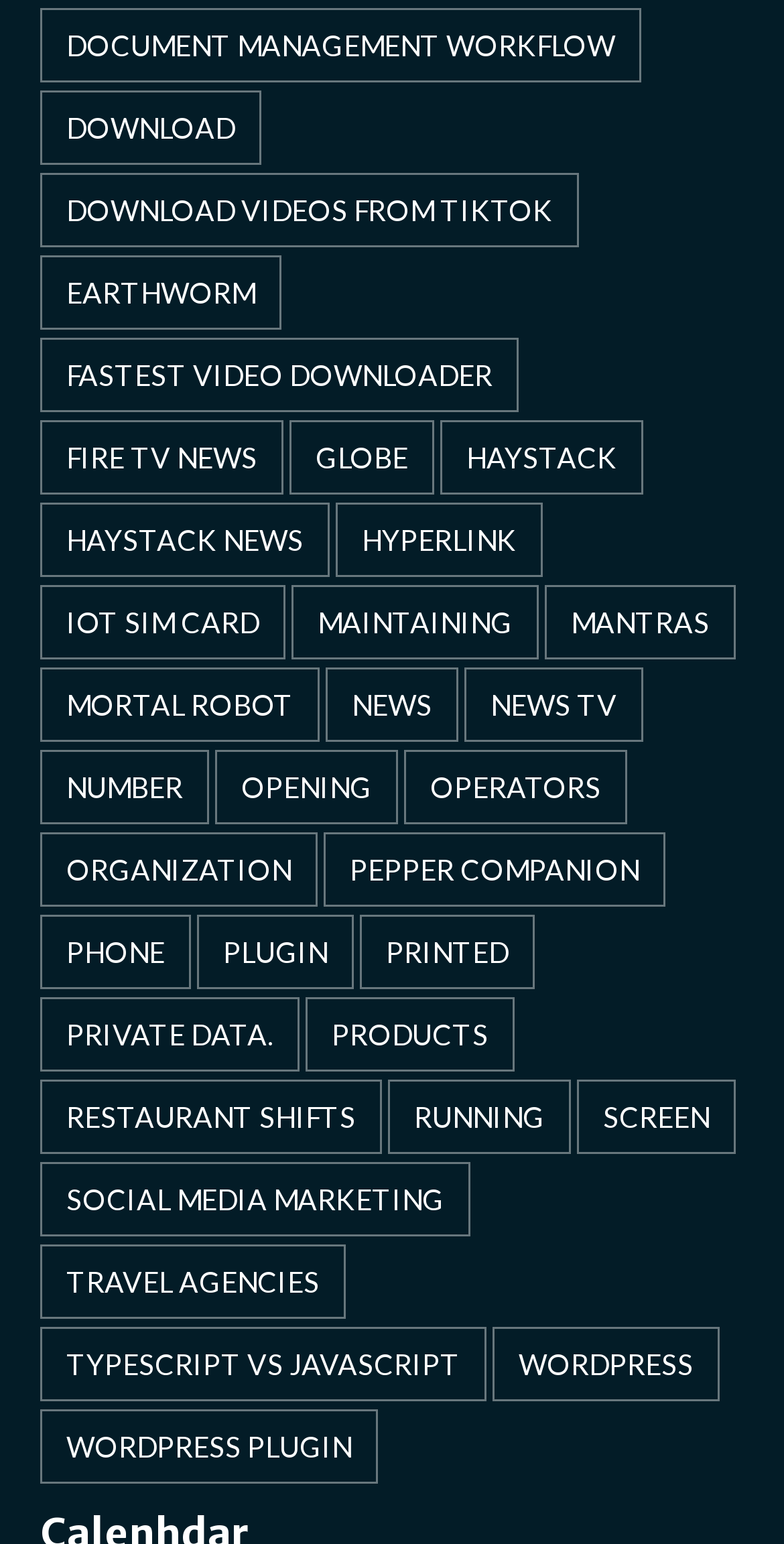Determine the bounding box coordinates of the region that needs to be clicked to achieve the task: "explore WordPress".

[0.628, 0.86, 0.918, 0.908]